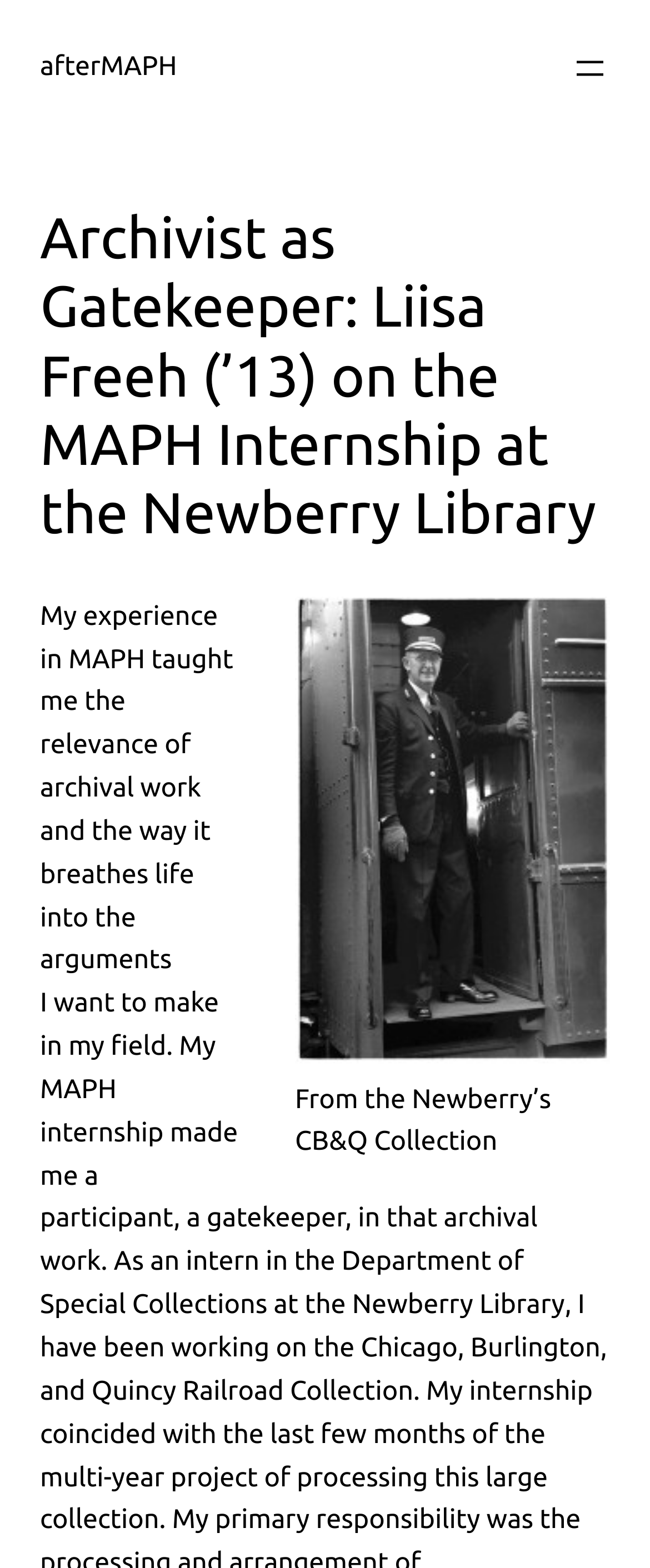Give a short answer using one word or phrase for the question:
What is the name of the library mentioned?

Newberry Library